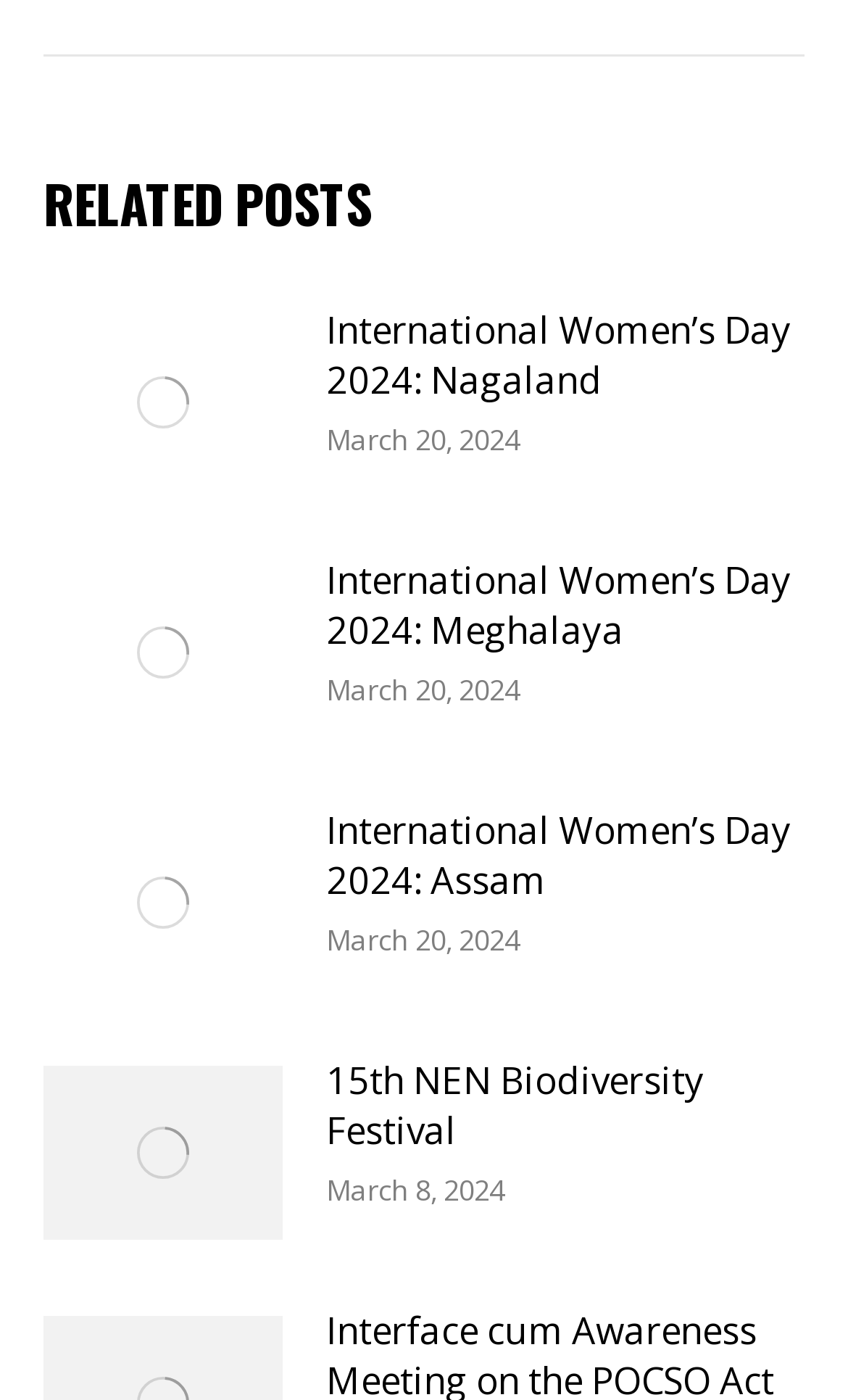Find the bounding box coordinates for the area you need to click to carry out the instruction: "Go to Accounting category". The coordinates should be four float numbers between 0 and 1, indicated as [left, top, right, bottom].

None